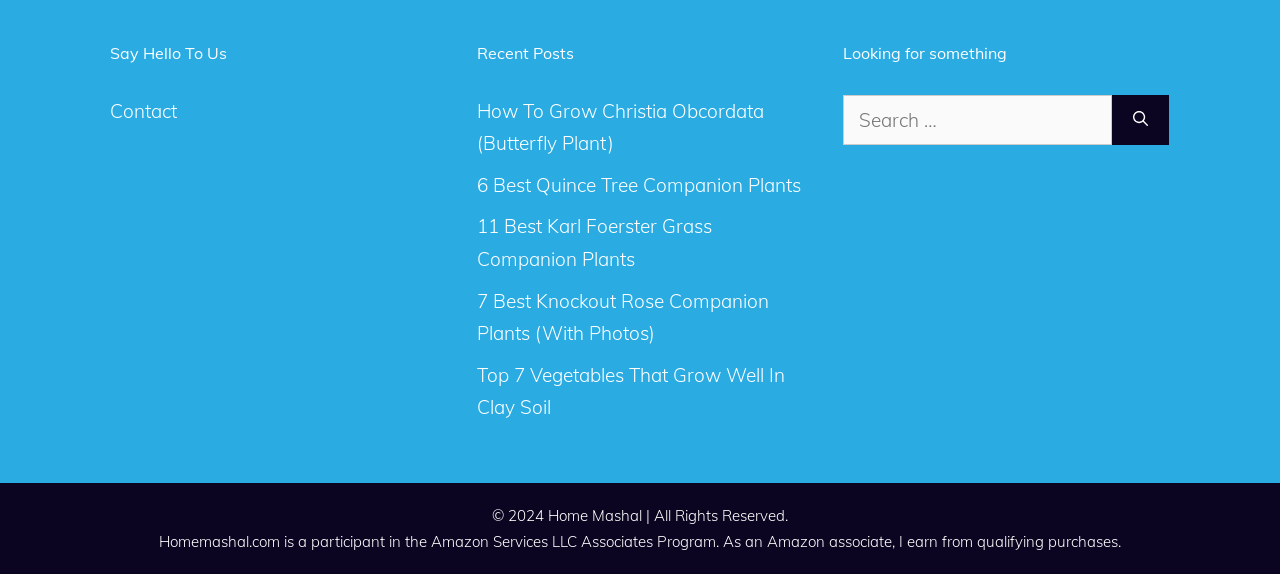Using the image as a reference, answer the following question in as much detail as possible:
What is the name of the website?

The website's name is mentioned in the footer section, where it says '© 2024 Home Mashal | All Rights Reserved.' This indicates that the website's name is Home Mashal.